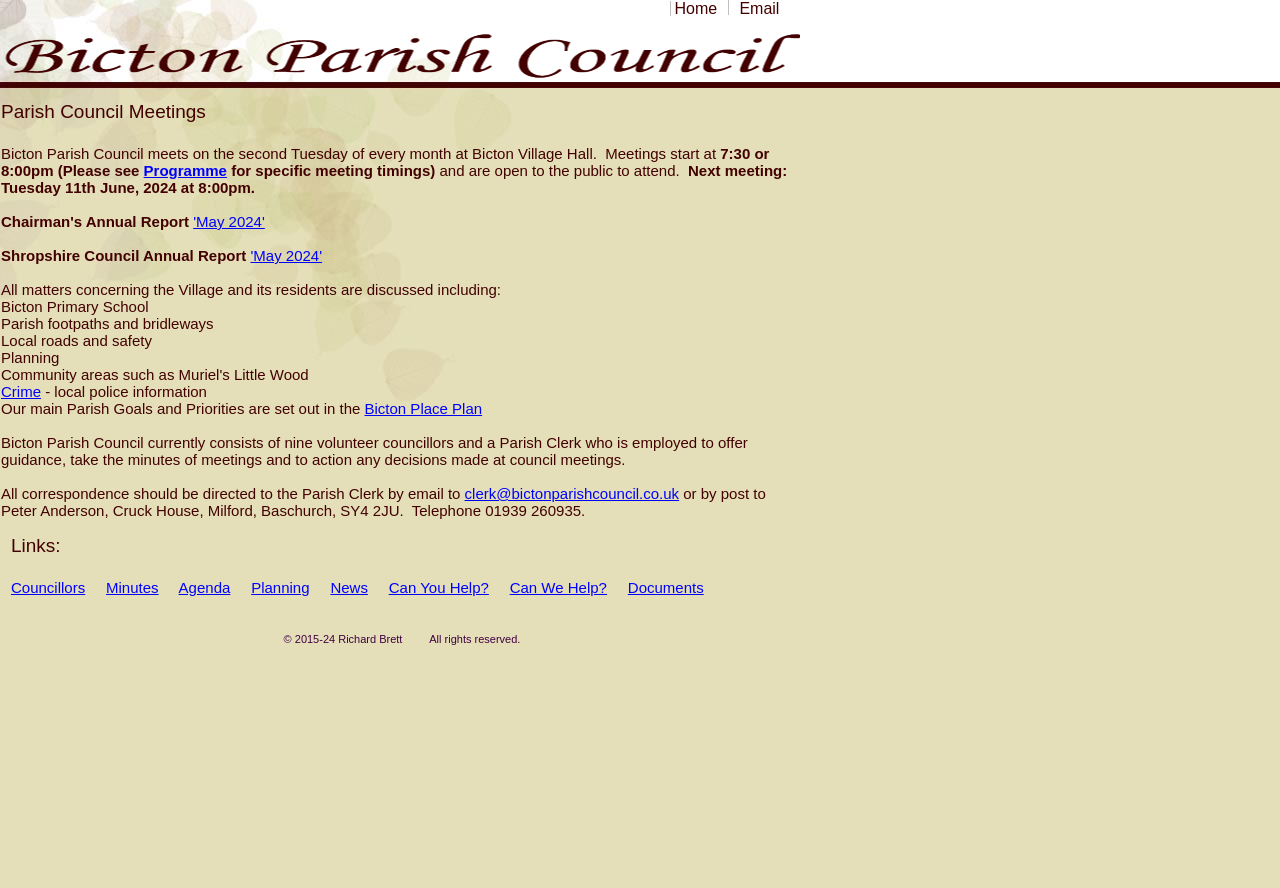Identify the bounding box for the element characterized by the following description: "X".

None